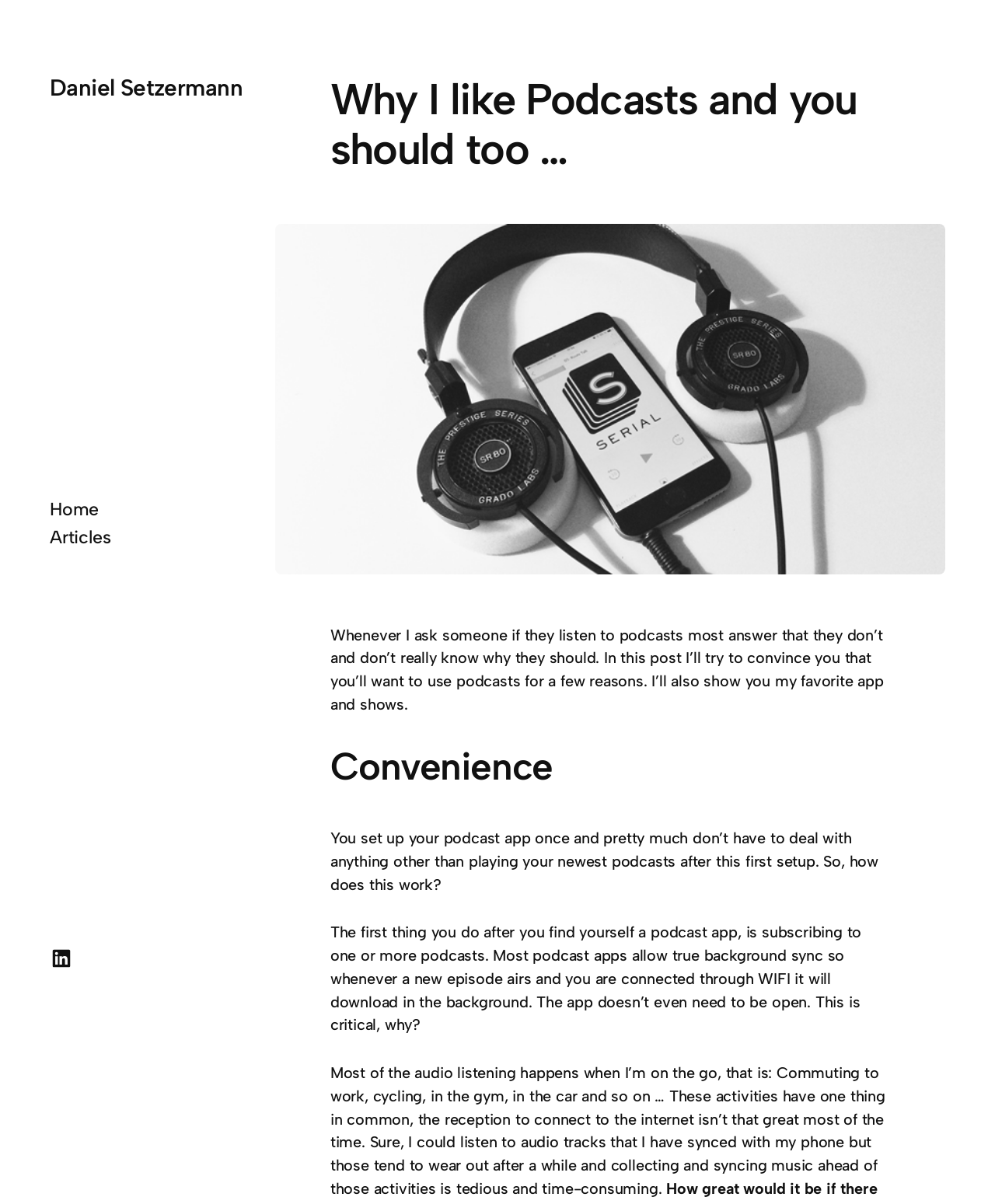What is one of the reasons the author likes podcasts?
Using the picture, provide a one-word or short phrase answer.

Convenience